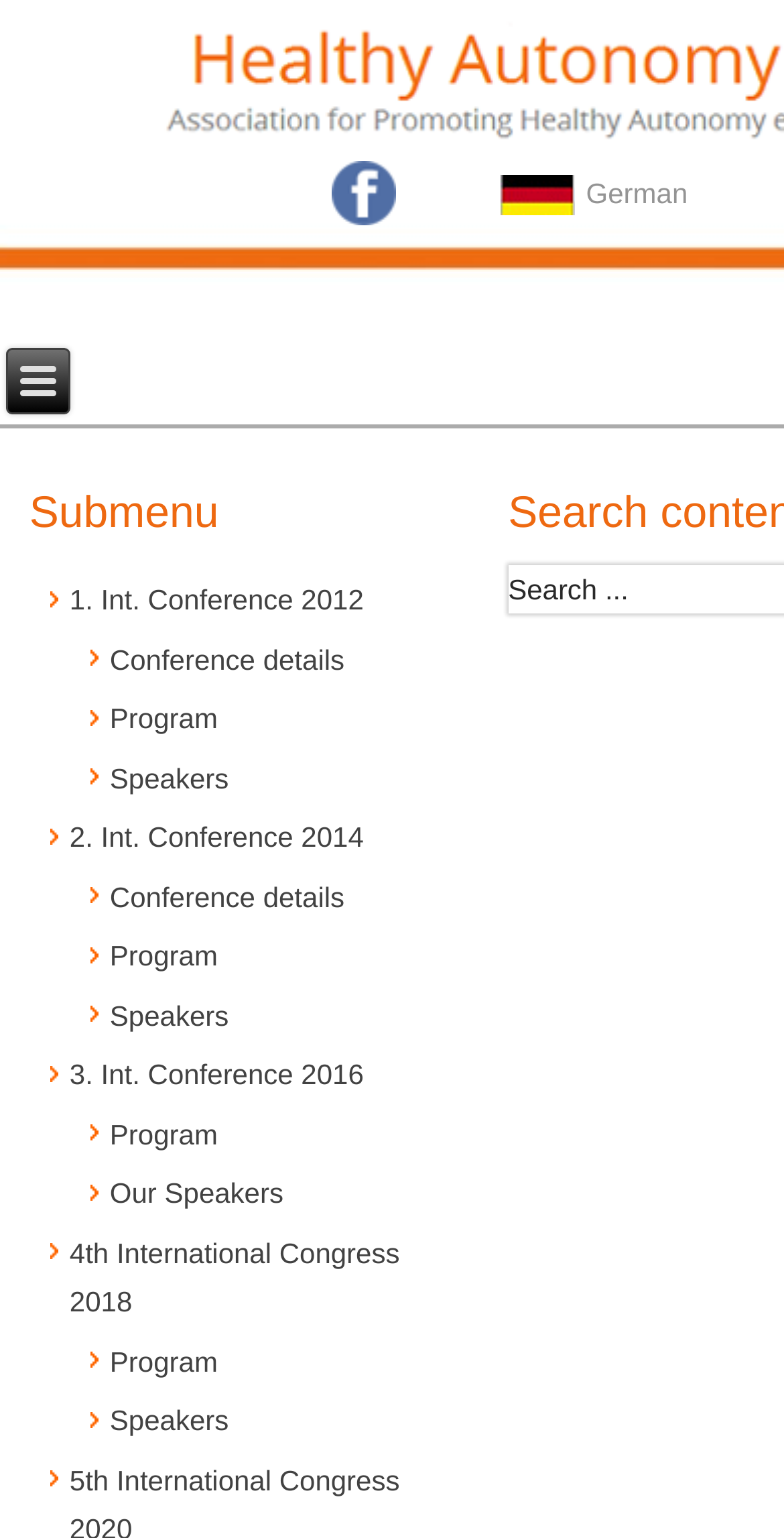Use one word or a short phrase to answer the question provided: 
How many international conferences are listed?

4